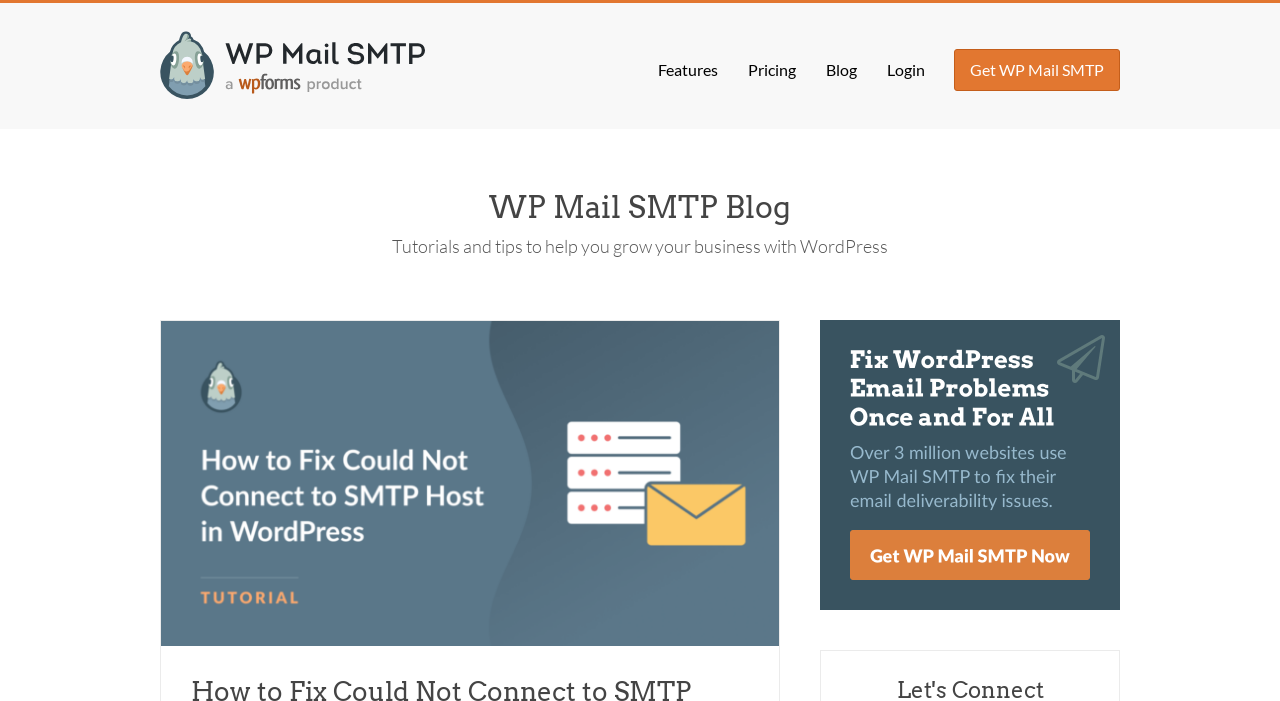Answer the question below in one word or phrase:
What is the logo of the website?

Logo